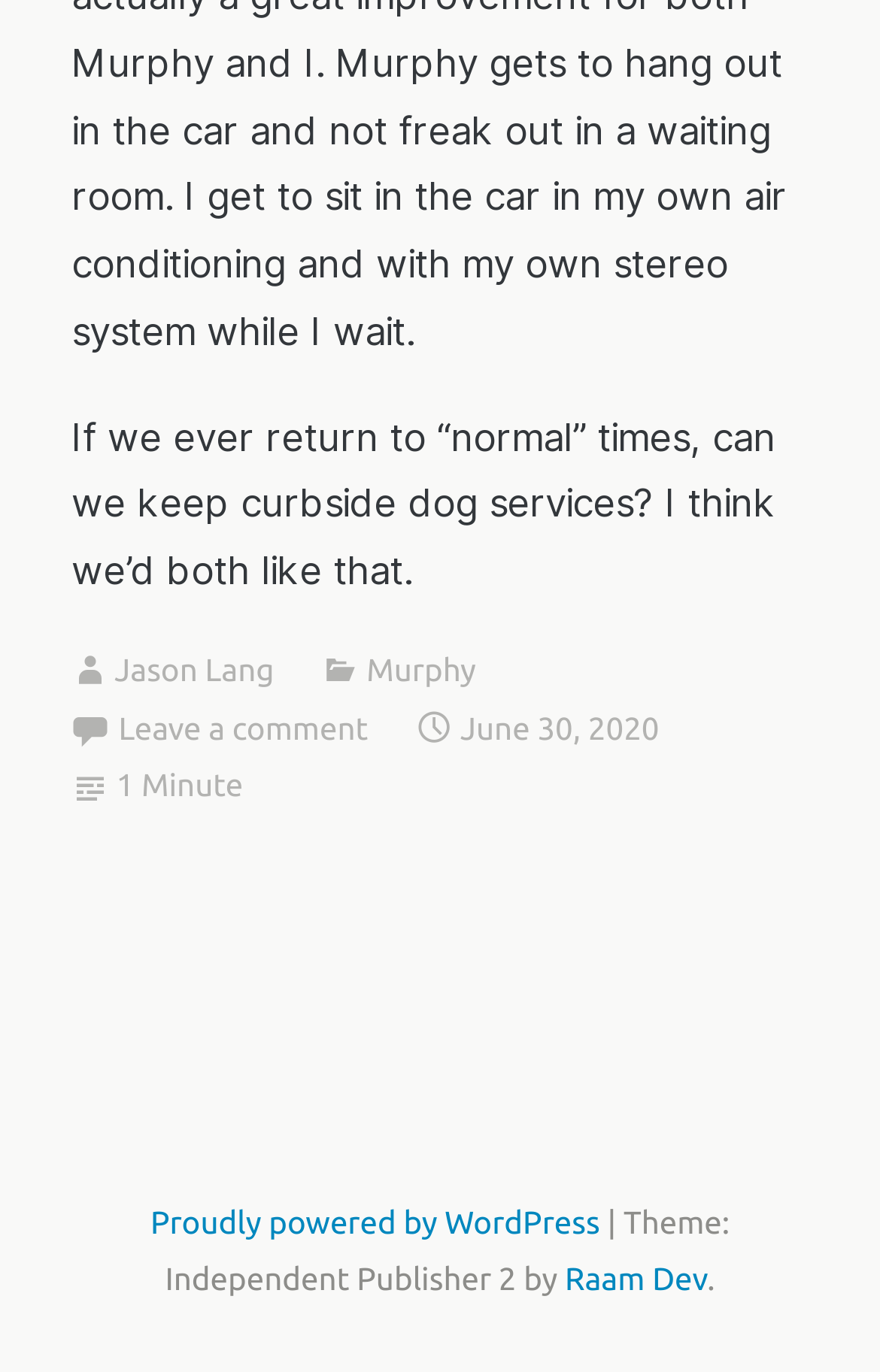Carefully examine the image and provide an in-depth answer to the question: What is the theme of this website?

The theme of this website is mentioned in the footer section, where it says 'Theme: Independent Publisher 2 by Raam Dev', indicating the theme name and its creator.